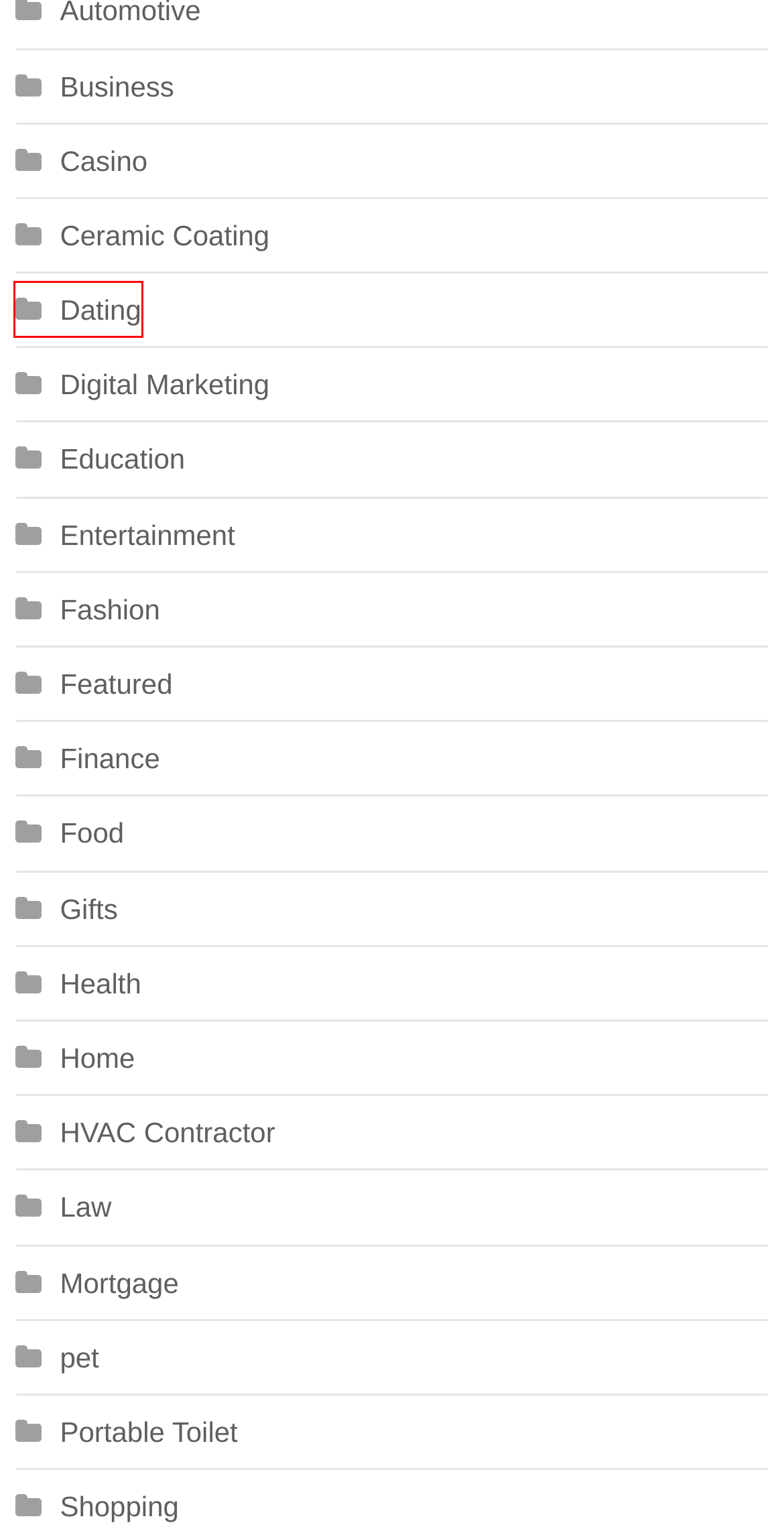You have a screenshot of a webpage with a red bounding box around an element. Identify the webpage description that best fits the new page that appears after clicking the selected element in the red bounding box. Here are the candidates:
A. Dating Archives - Humour Touch
B. Portable Toilet Archives - Humour Touch
C. Home Archives - Humour Touch
D. Education Archives - Humour Touch
E. pet Archives - Humour Touch
F. Entertainment Archives - Humour Touch
G. Health Archives - Humour Touch
H. Business Archives - Humour Touch

A